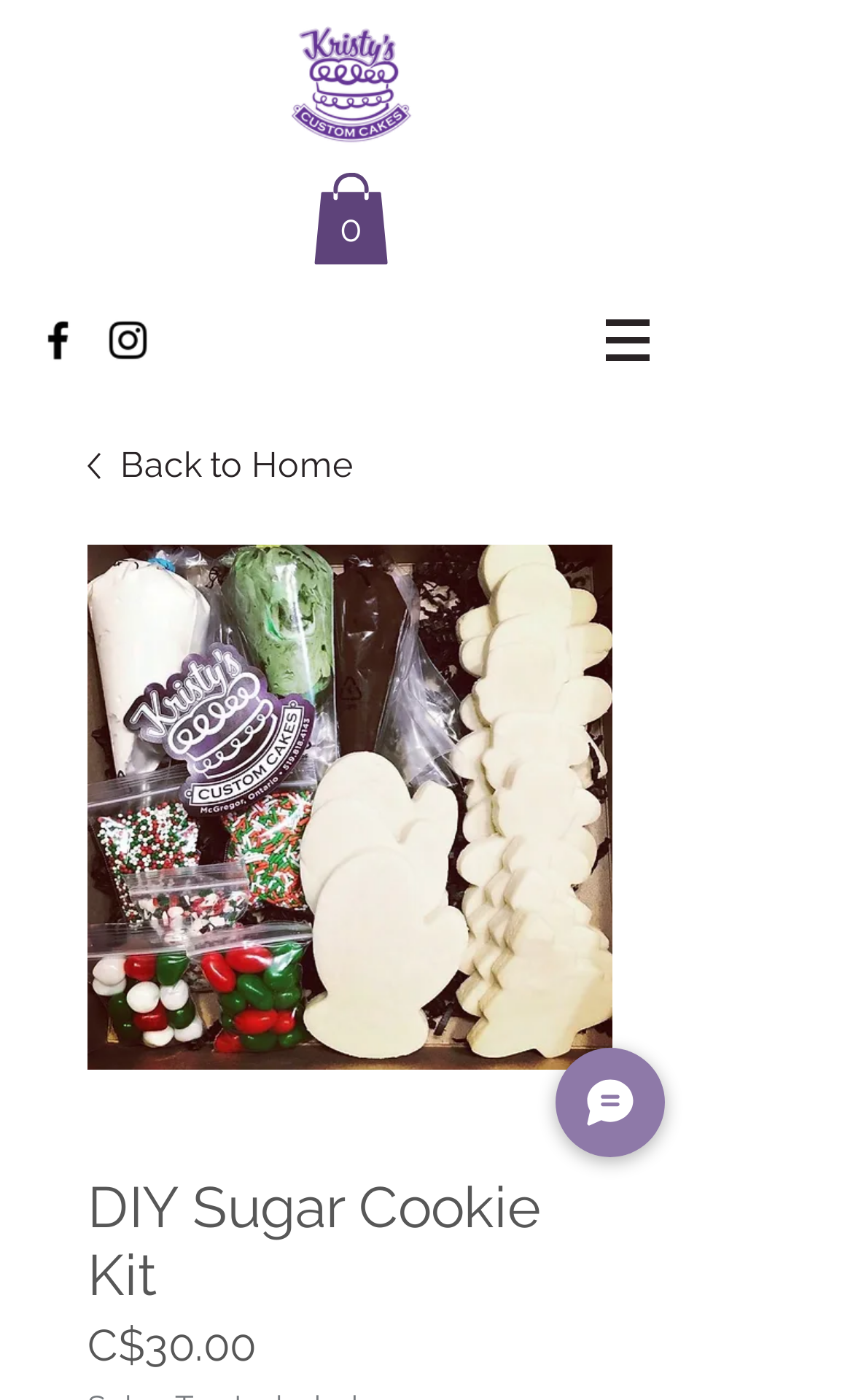Predict the bounding box of the UI element based on this description: "aria-label="Black Instagram Icon"".

[0.121, 0.225, 0.179, 0.261]